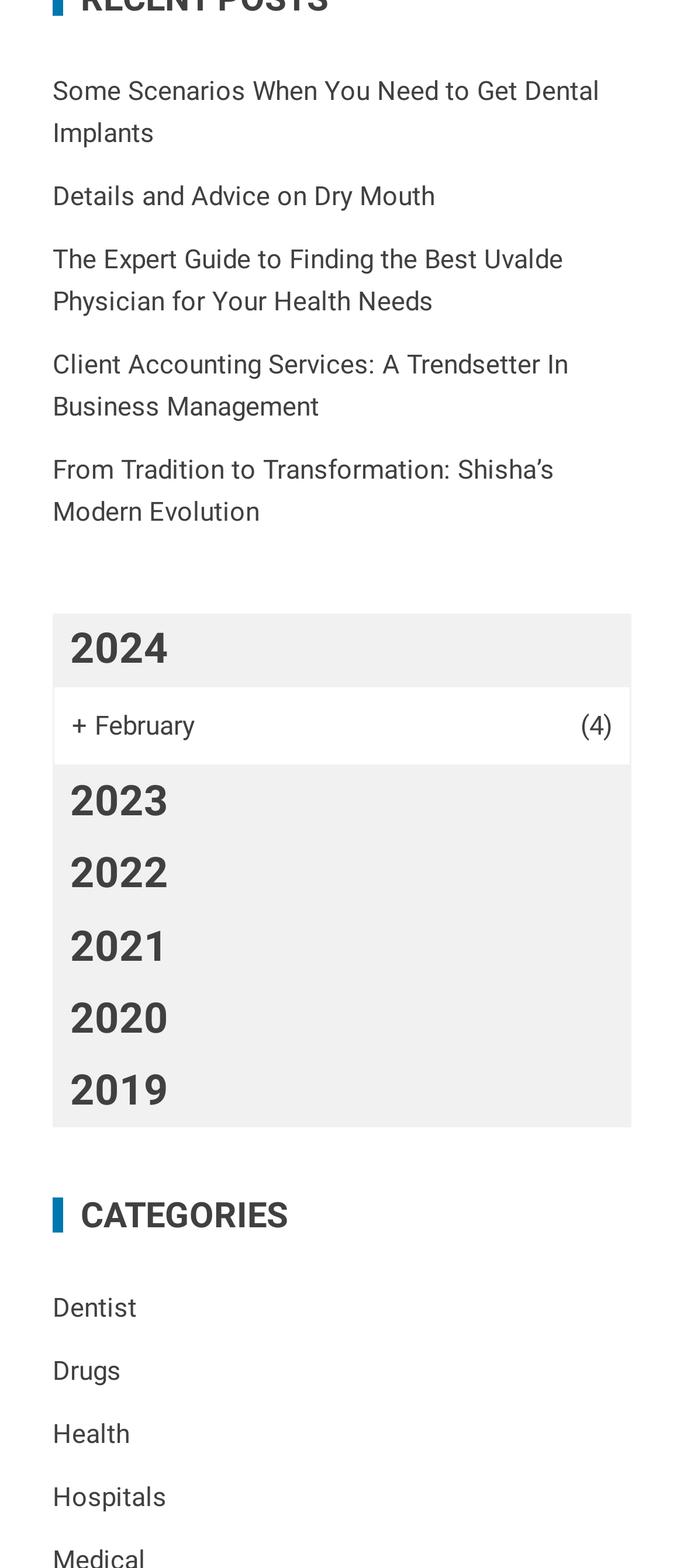What is the first article title listed on the webpage?
Respond to the question with a single word or phrase according to the image.

Some Scenarios When You Need to Get Dental Implants